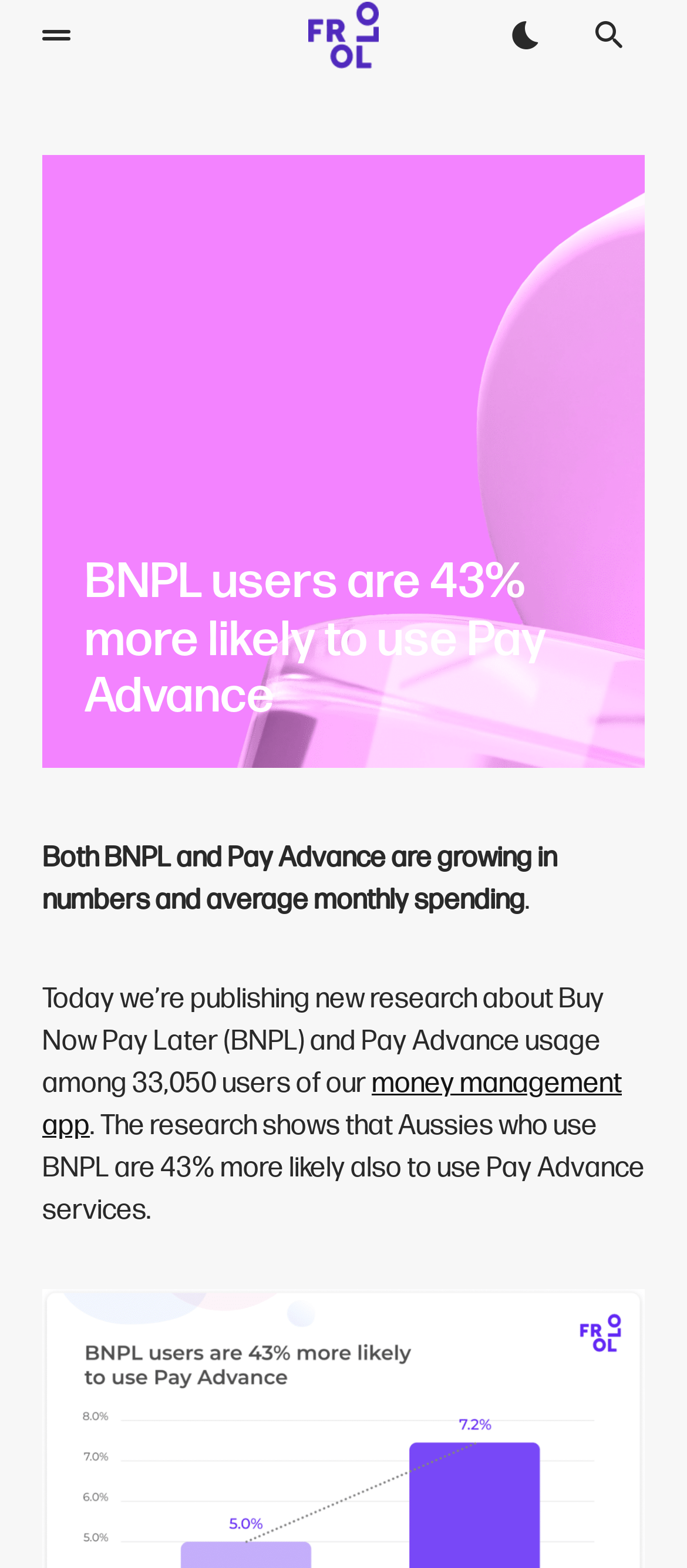What is the name of the report being published?
Based on the screenshot, give a detailed explanation to answer the question.

The webpage mentions that the research is being published as part of the 'State of Open Banking 2024' report, which suggests that the report is focused on the current state of open banking and its trends.